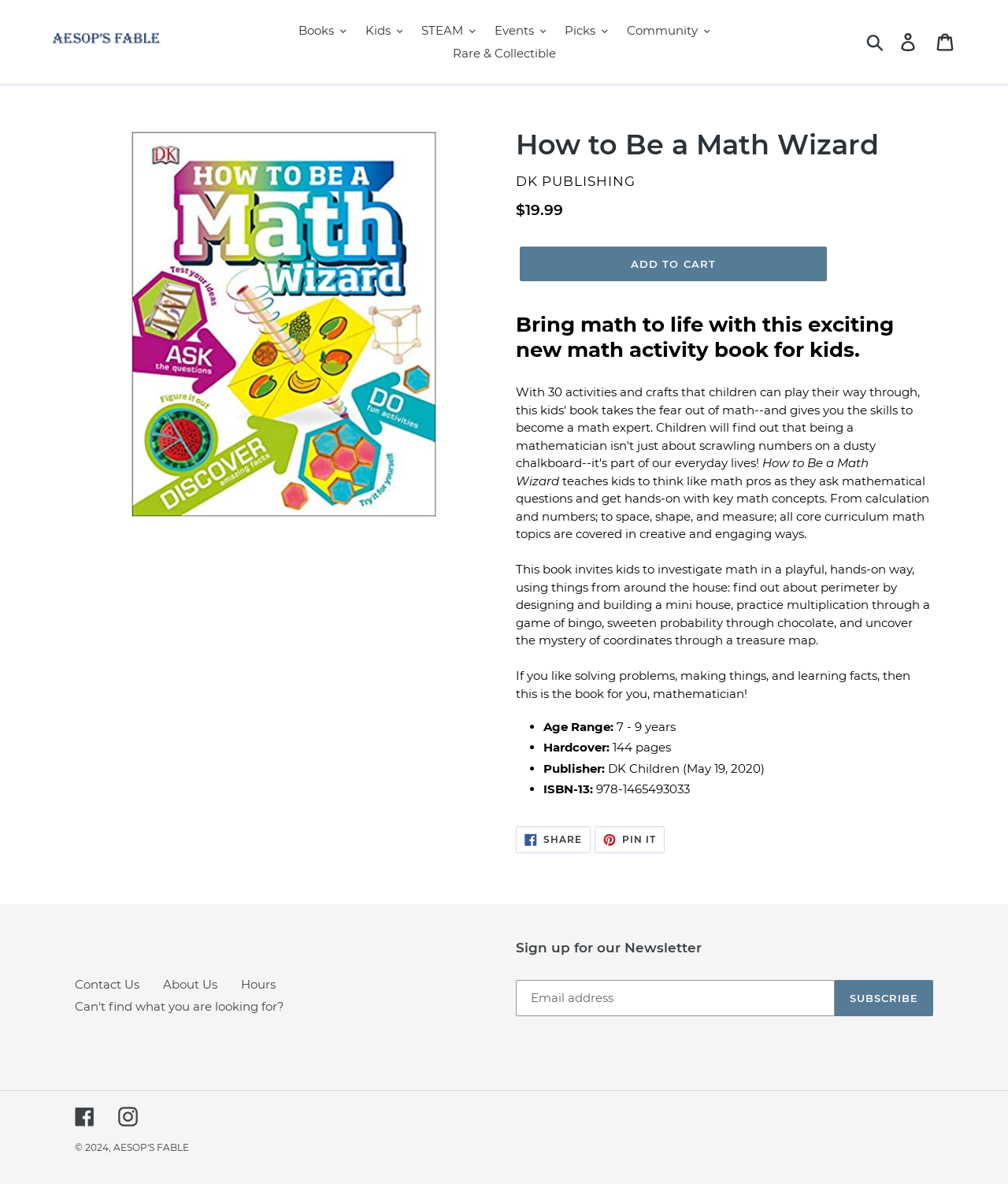Please identify the bounding box coordinates of the area that needs to be clicked to fulfill the following instruction: "View your cart."

[0.92, 0.021, 0.957, 0.05]